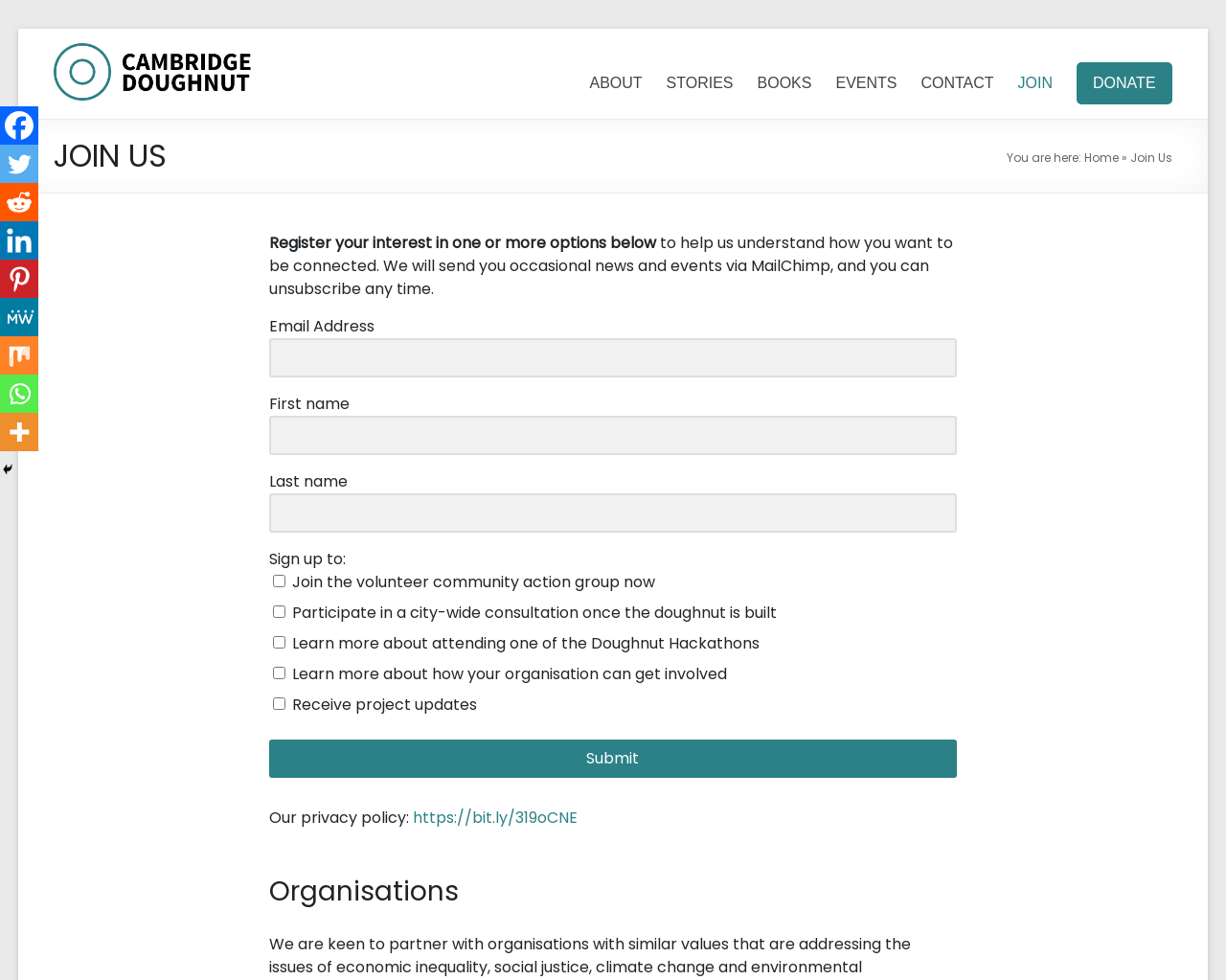Find the bounding box coordinates of the area that needs to be clicked in order to achieve the following instruction: "Enter your email address". The coordinates should be specified as four float numbers between 0 and 1, i.e., [left, top, right, bottom].

[0.219, 0.345, 0.781, 0.385]